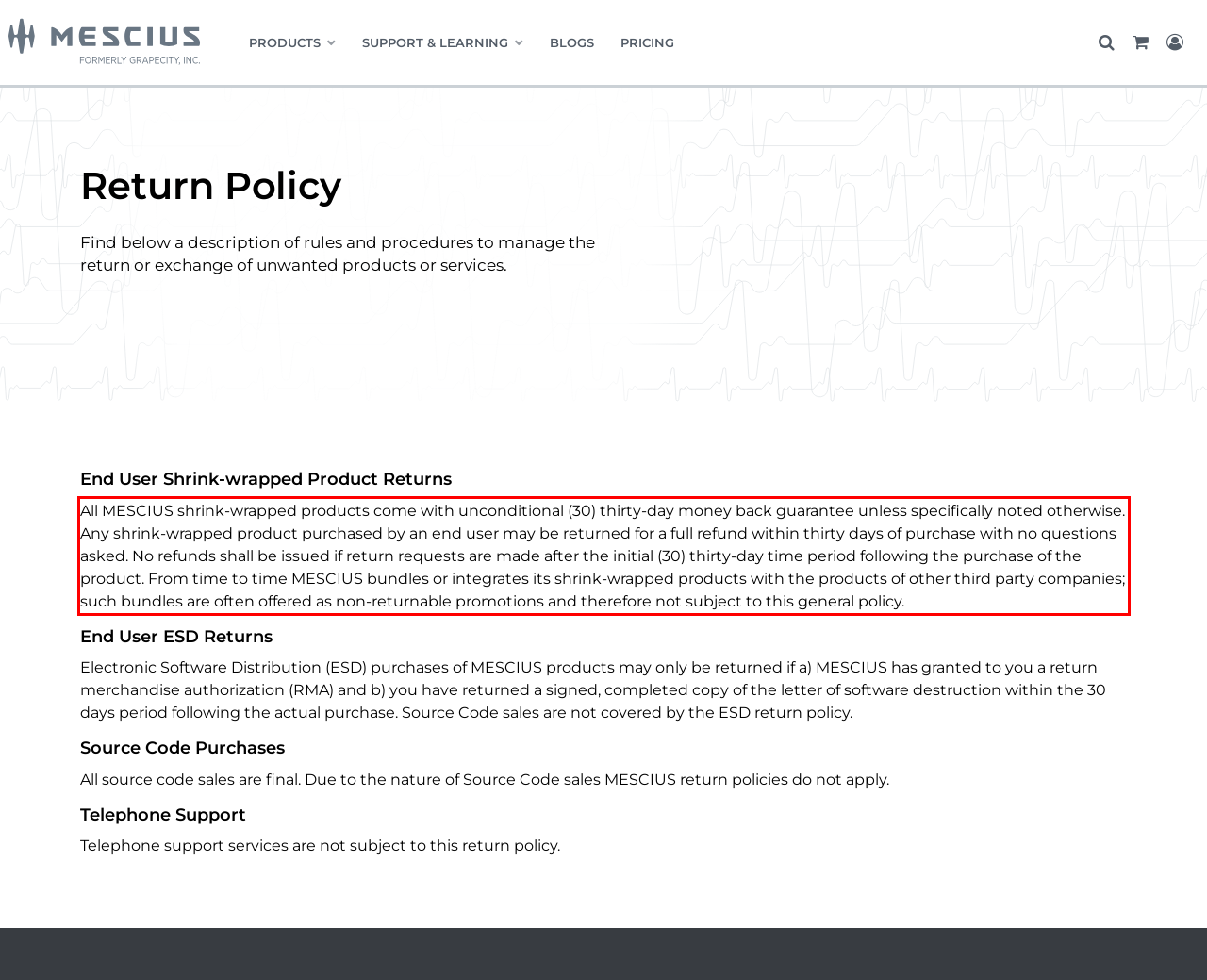Analyze the webpage screenshot and use OCR to recognize the text content in the red bounding box.

All MESCIUS shrink-wrapped products come with unconditional (30) thirty-day money back guarantee unless specifically noted otherwise. Any shrink-wrapped product purchased by an end user may be returned for a full refund within thirty days of purchase with no questions asked. No refunds shall be issued if return requests are made after the initial (30) thirty-day time period following the purchase of the product. From time to time MESCIUS bundles or integrates its shrink-wrapped products with the products of other third party companies; such bundles are often offered as non-returnable promotions and therefore not subject to this general policy.